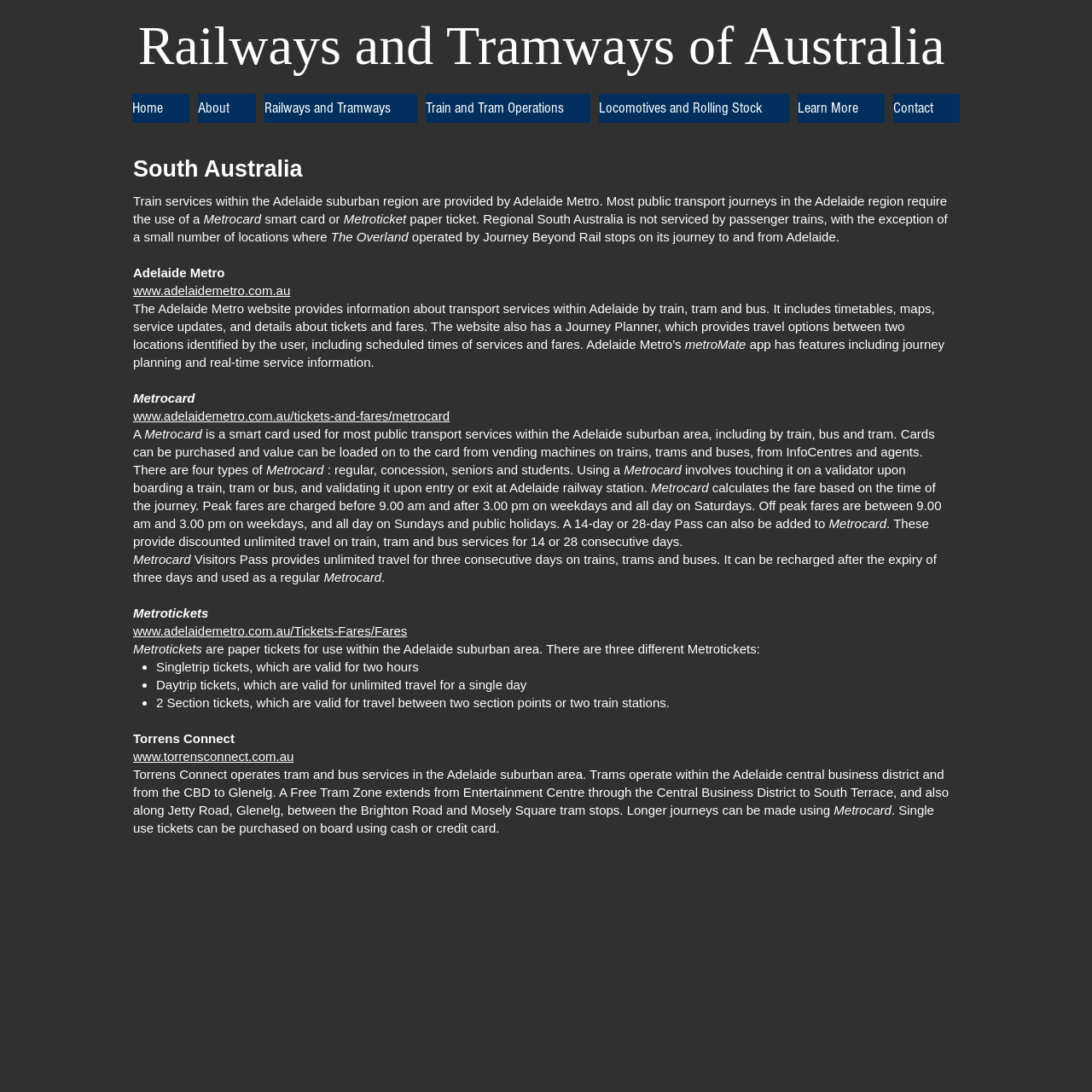Answer this question using a single word or a brief phrase:
What is the Free Tram Zone?

Free tram travel area